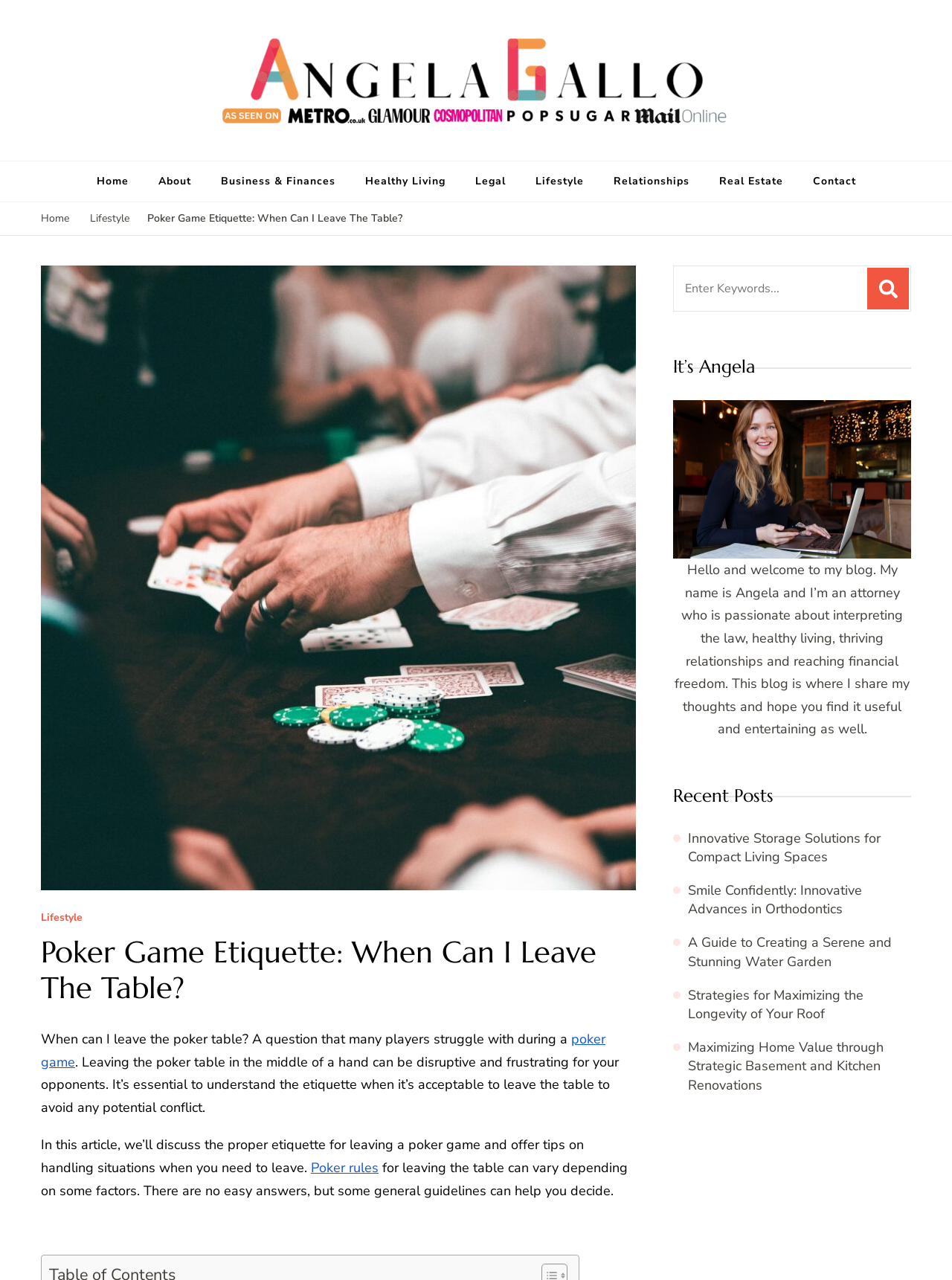Please determine the bounding box coordinates of the element's region to click in order to carry out the following instruction: "contact Angela". The coordinates should be four float numbers between 0 and 1, i.e., [left, top, right, bottom].

[0.838, 0.126, 0.914, 0.157]